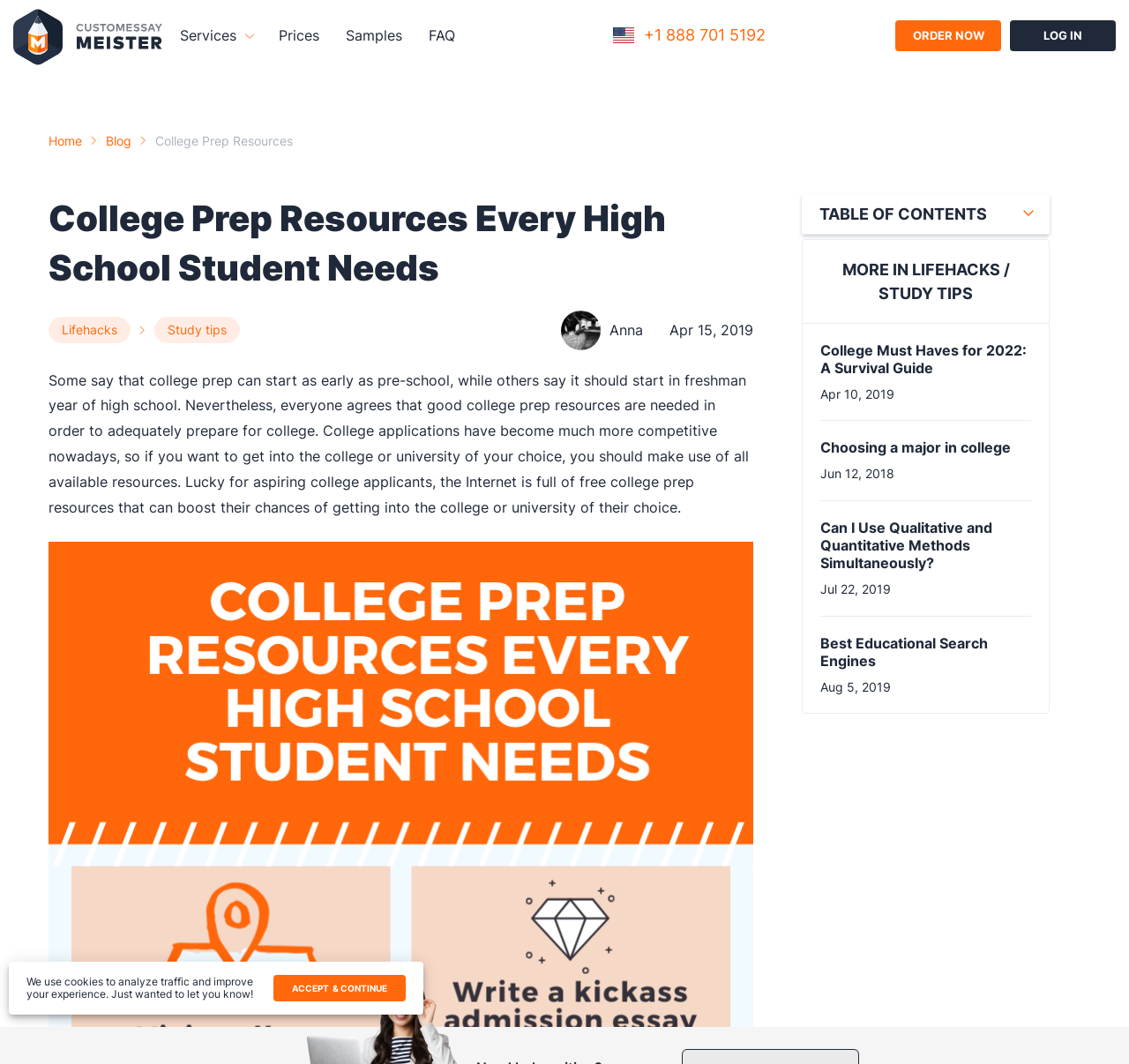What is the date of the blog post?
Using the image, provide a concise answer in one word or a short phrase.

Apr 15, 2019